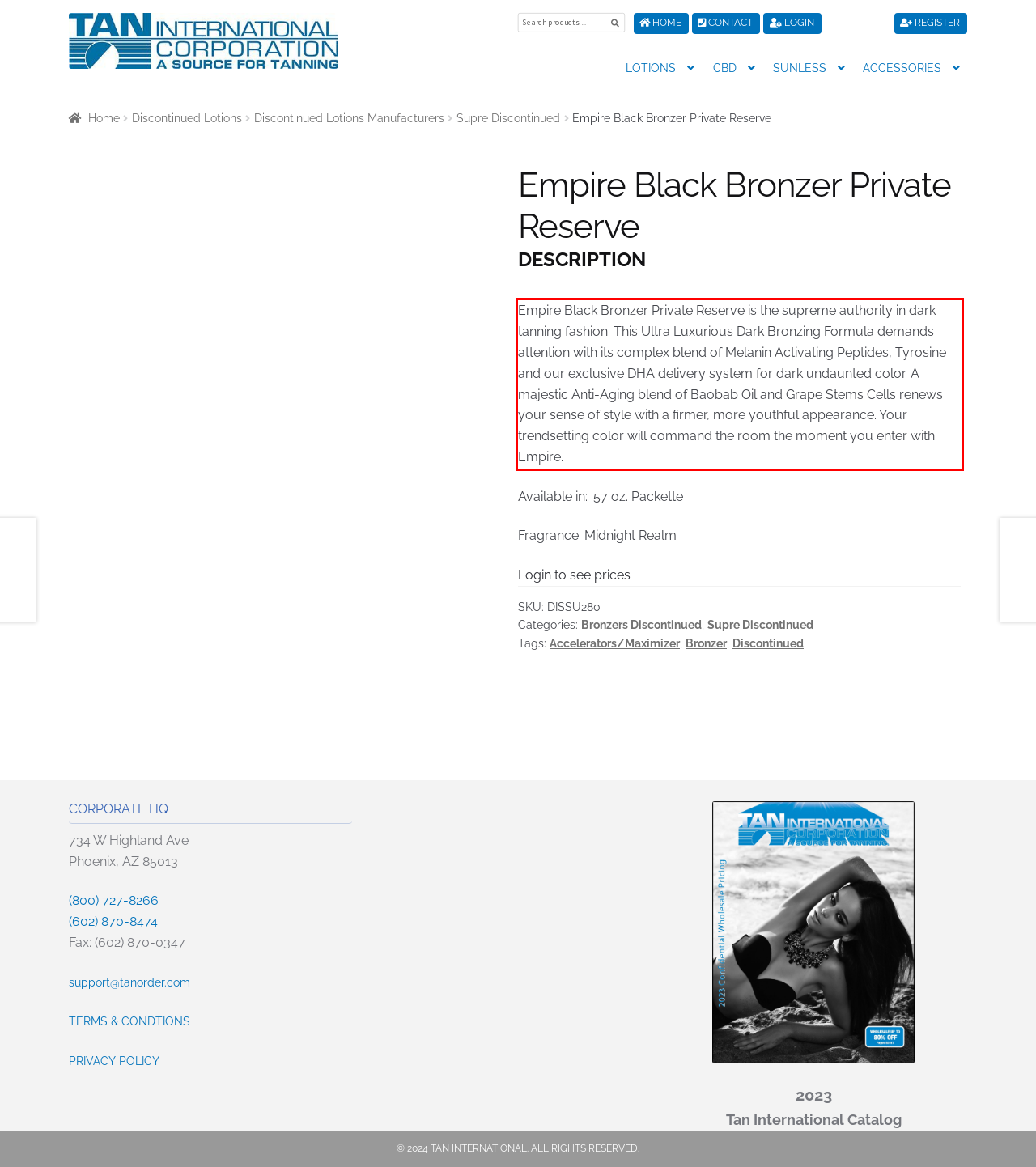By examining the provided screenshot of a webpage, recognize the text within the red bounding box and generate its text content.

Empire Black Bronzer Private Reserve is the supreme authority in dark tanning fashion. This Ultra Luxurious Dark Bronzing Formula demands attention with its complex blend of Melanin Activating Peptides, Tyrosine and our exclusive DHA delivery system for dark undaunted color. A majestic Anti-Aging blend of Baobab Oil and Grape Stems Cells renews your sense of style with a firmer, more youthful appearance. Your trendsetting color will command the room the moment you enter with Empire.